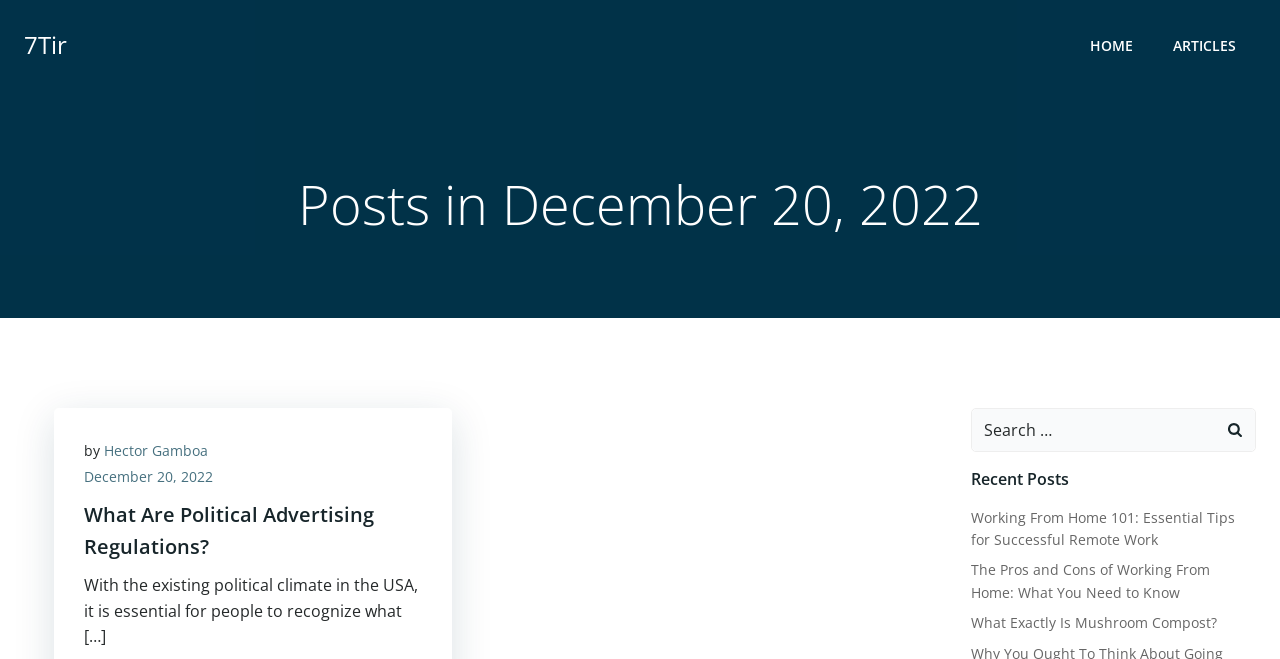How many headings are on the webpage? Analyze the screenshot and reply with just one word or a short phrase.

3